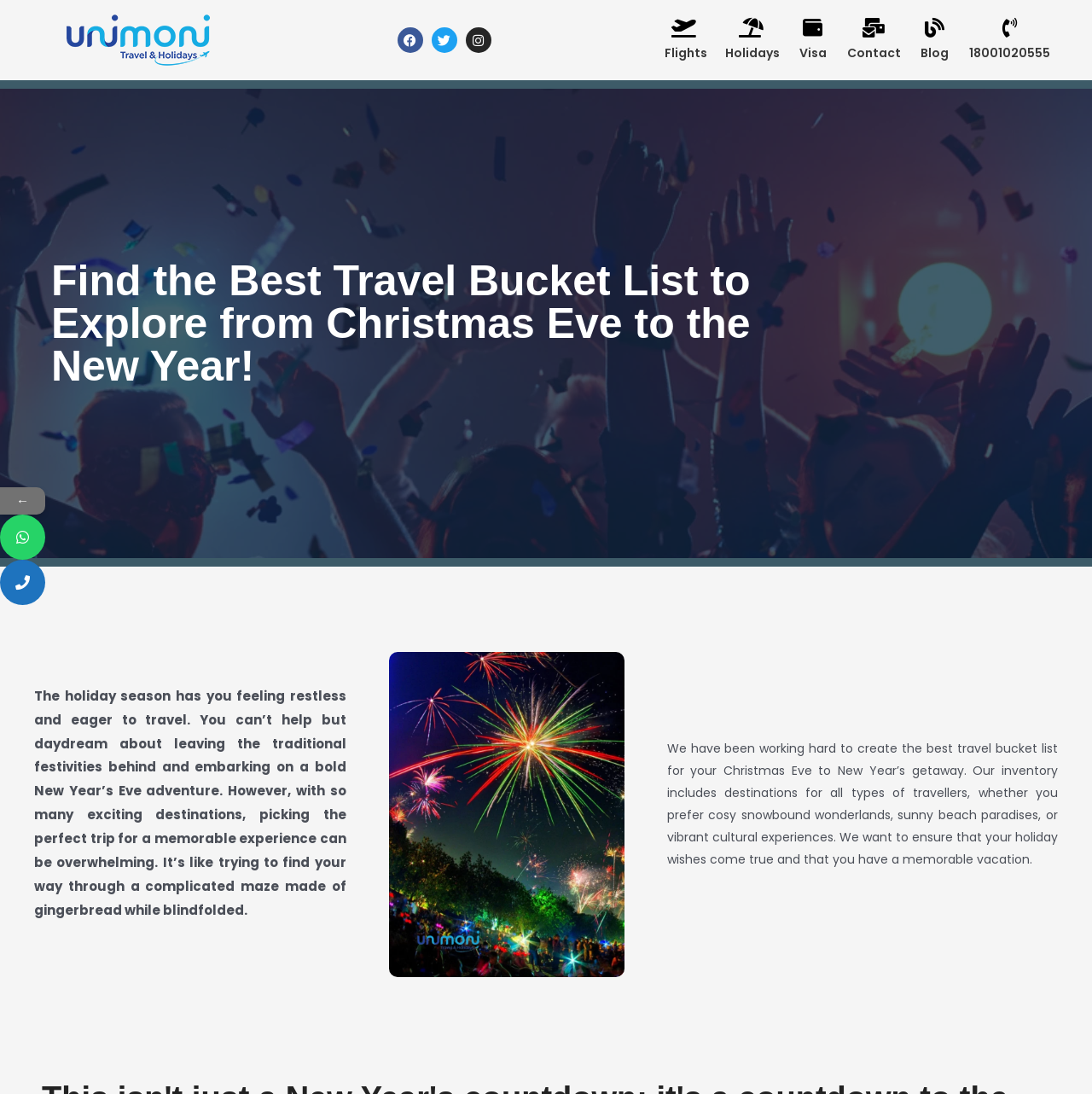What is the theme of the image on the webpage?
Please provide a single word or phrase answer based on the image.

Fireworks